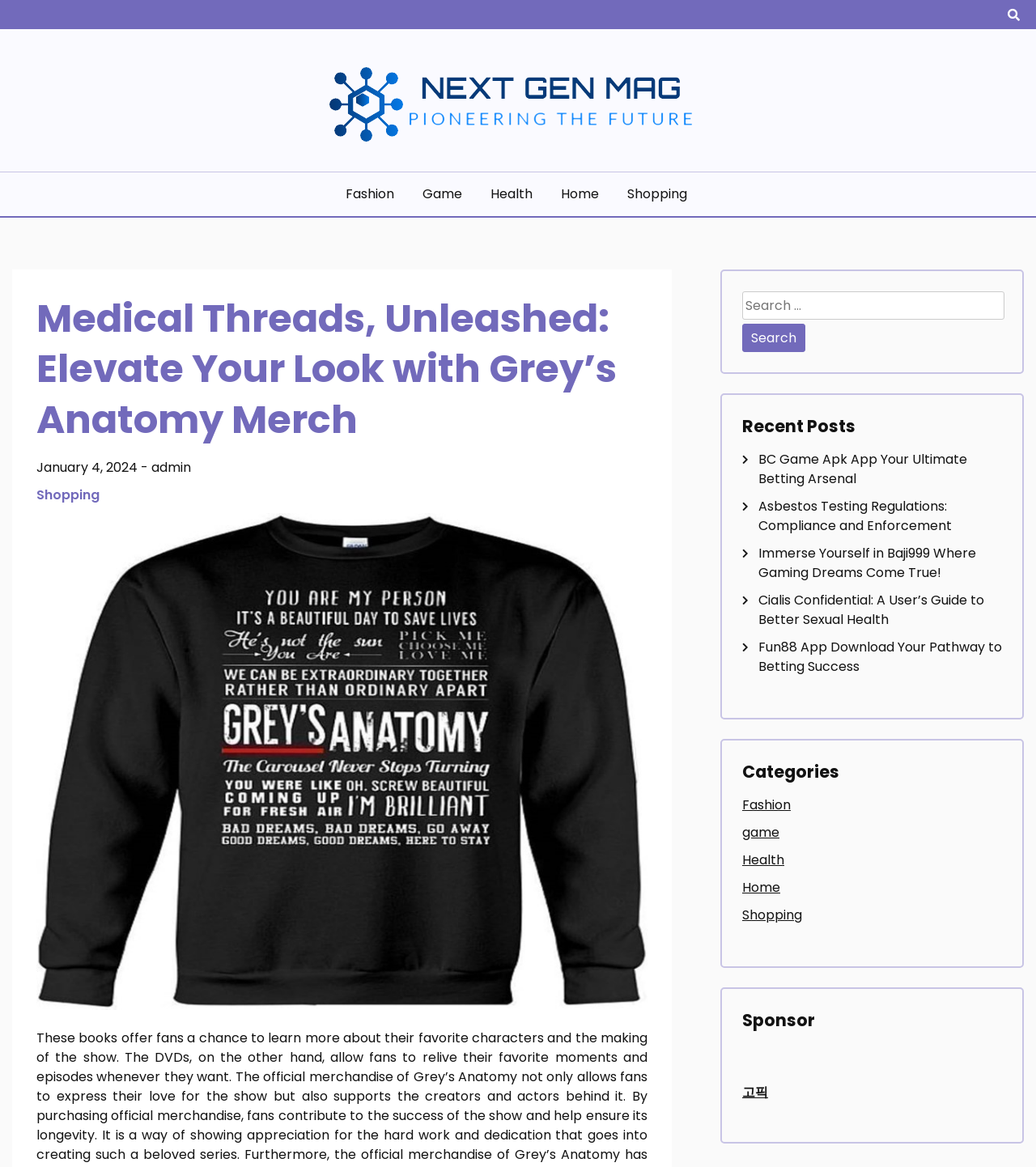Can you find the bounding box coordinates for the element that needs to be clicked to execute this instruction: "Visit the Next Gen Mag homepage"? The coordinates should be given as four float numbers between 0 and 1, i.e., [left, top, right, bottom].

[0.312, 0.039, 0.68, 0.133]